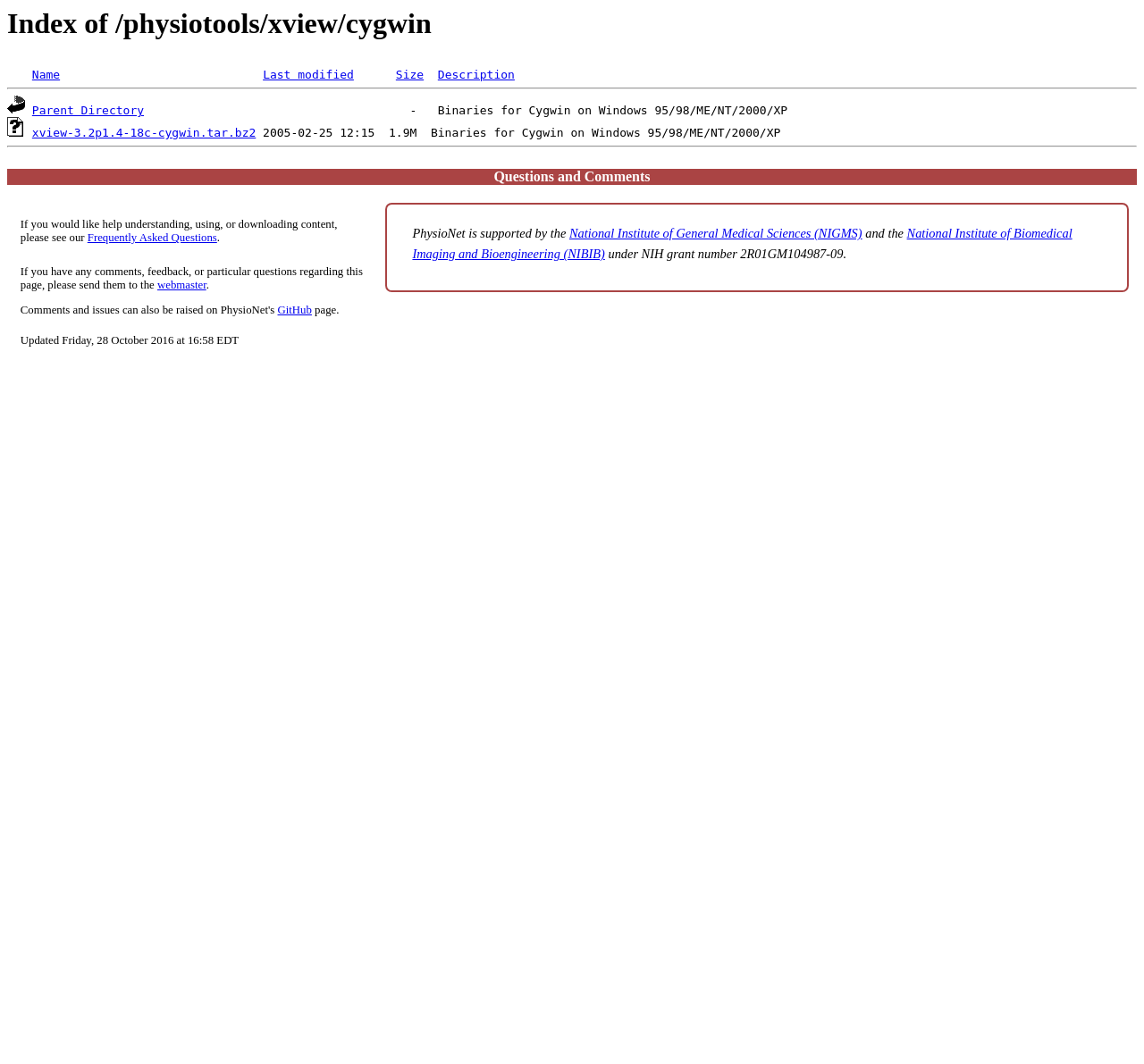What is the last modified date of the file xview-3.2p1.4-18c-cygwin.tar.bz2?
Please give a well-detailed answer to the question.

I found the answer by looking at the StaticText element with the text '2005-02-25 12:15  1.9M  Binaries for Cygwin on Windows 95/98/ME/NT/2000/XP
' which is located next to the link with the text 'xview-3.2p1.4-18c-cygwin.tar.bz2'. The last modified date of the file is mentioned as 2005-02-25 12:15.